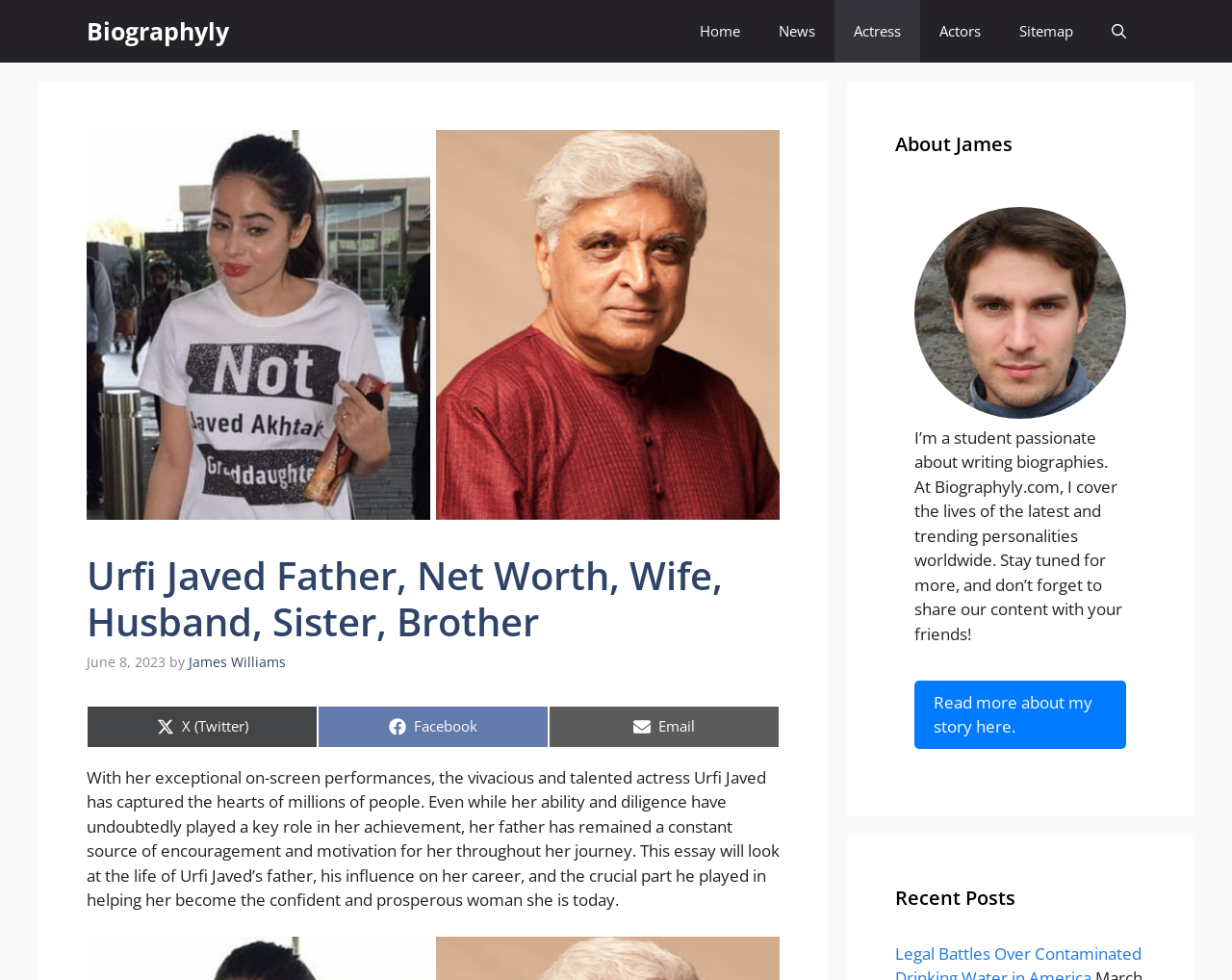Determine the bounding box coordinates of the clickable element necessary to fulfill the instruction: "Search using the 'Open search' button". Provide the coordinates as four float numbers within the 0 to 1 range, i.e., [left, top, right, bottom].

[0.887, 0.0, 0.93, 0.064]